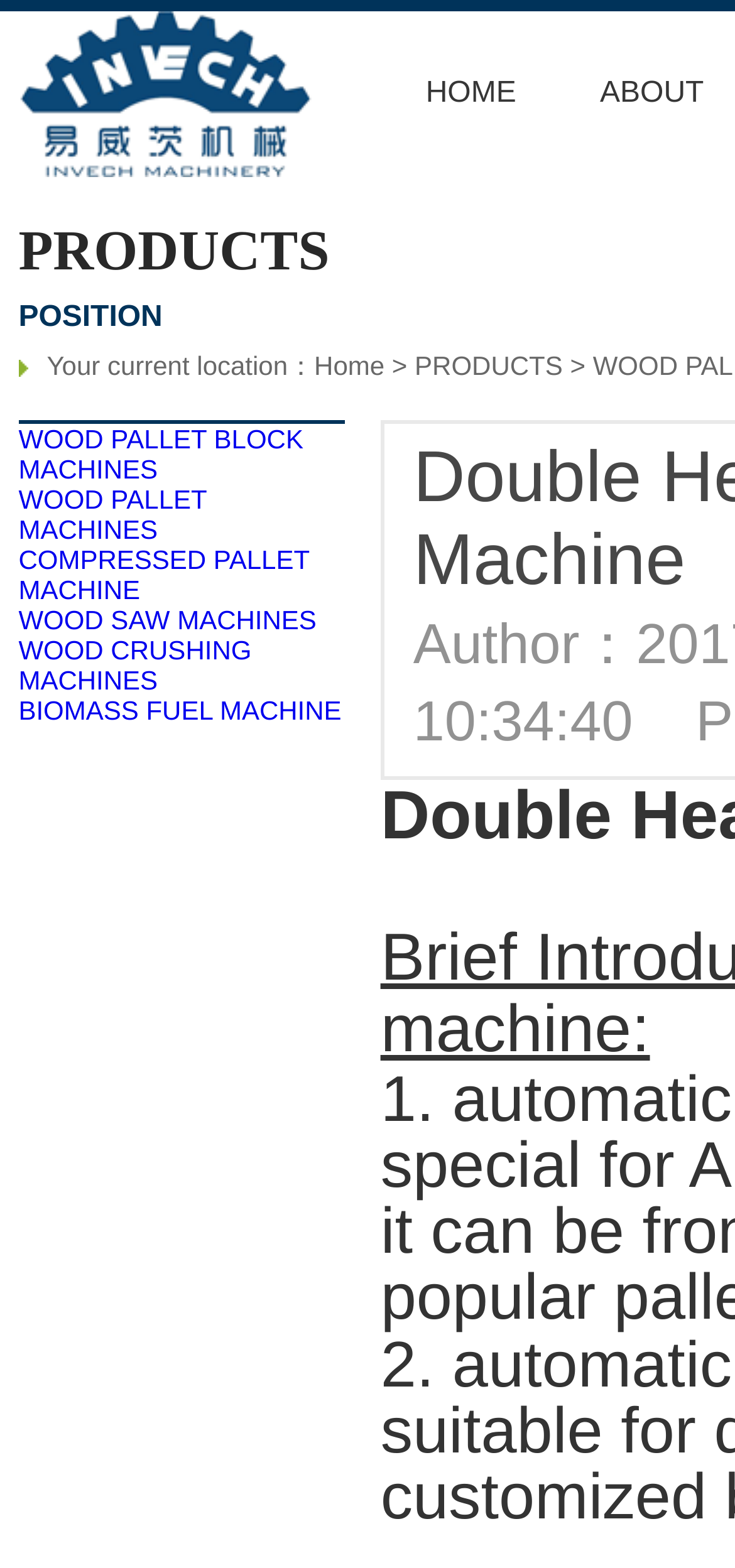Please provide a comprehensive answer to the question based on the screenshot: How many product categories are listed?

I count the number of links under the 'PRODUCTS' category, and I see 5 links: 'WOOD PALLET BLOCK MACHINES', 'WOOD PALLET MACHINES', 'COMPRESSED PALLET MACHINE', 'WOOD SAW MACHINES', and 'WOOD CRUSHING MACHINES'.